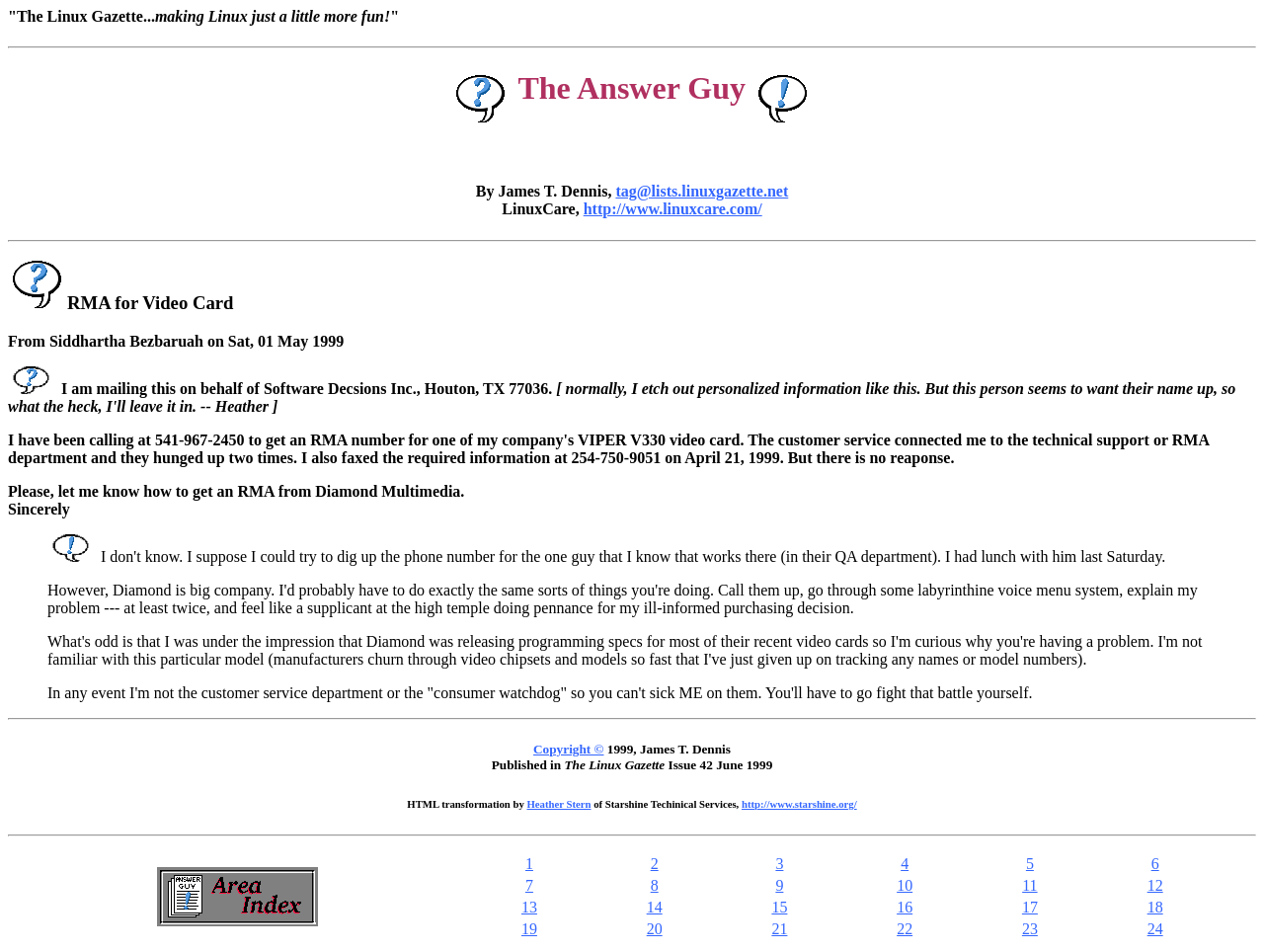Please identify the bounding box coordinates of the element's region that I should click in order to complete the following instruction: "Read the article published in The Linux Gazette Issue 42 June 1999". The bounding box coordinates consist of four float numbers between 0 and 1, i.e., [left, top, right, bottom].

[0.006, 0.779, 0.994, 0.813]